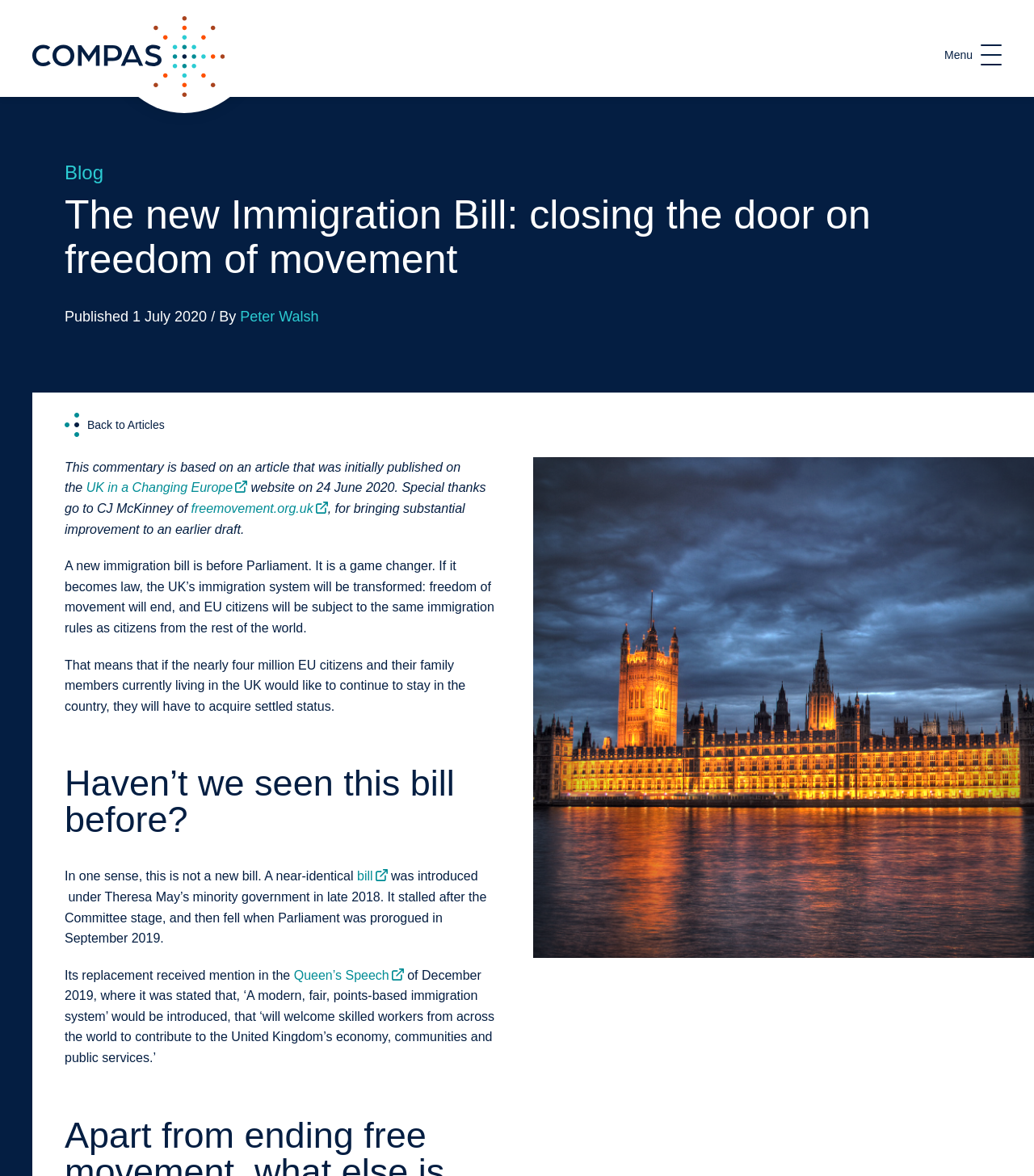What is the current status of the nearly four million EU citizens and their family members?
Please describe in detail the information shown in the image to answer the question.

The current status of the nearly four million EU citizens and their family members can be understood by reading the text 'That means that if the nearly four million EU citizens and their family members currently living in the UK would like to continue to stay in the country, they will have to acquire settled status.' which explains their current situation.